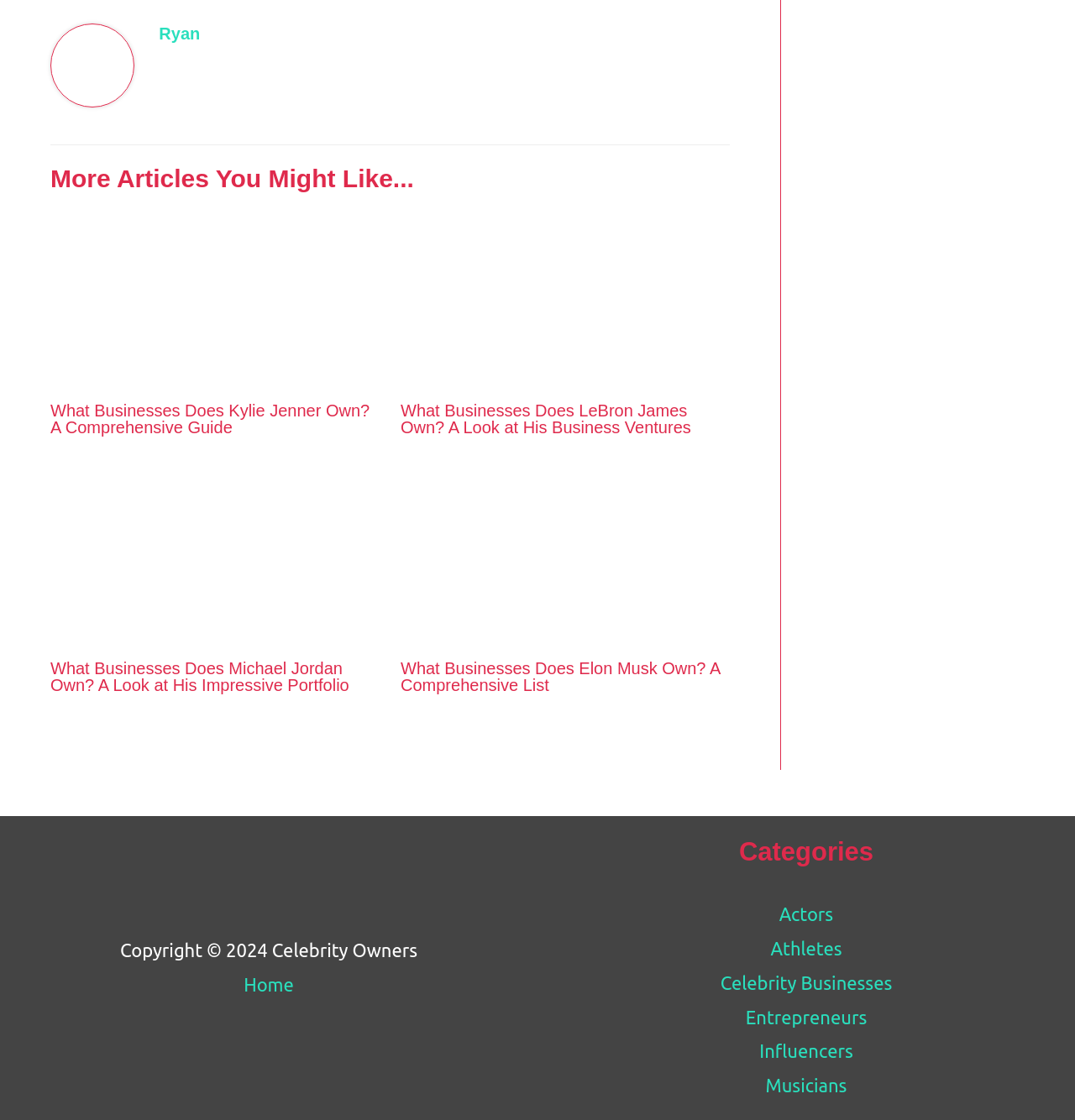Identify the bounding box coordinates of the area you need to click to perform the following instruction: "Navigate to the home page".

[0.227, 0.864, 0.273, 0.895]